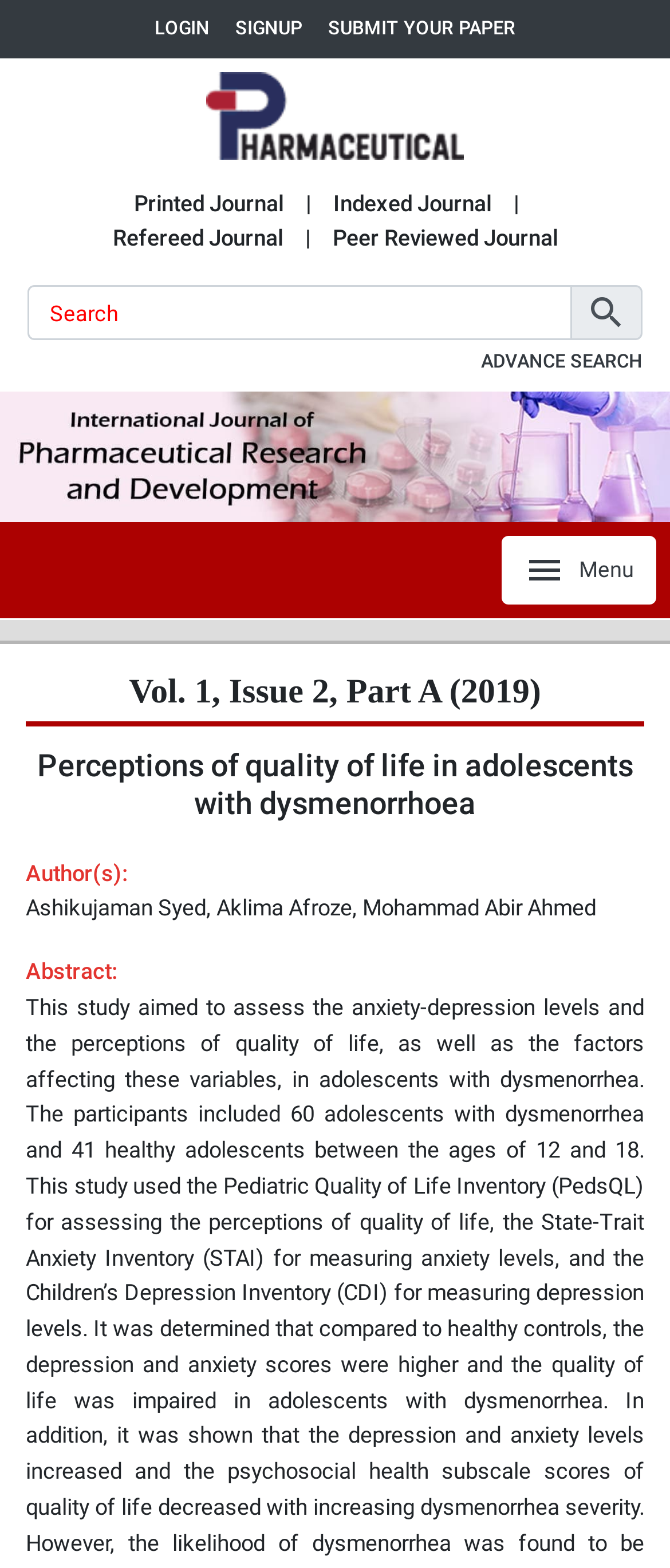Answer in one word or a short phrase: 
How many links are in the top navigation bar?

3